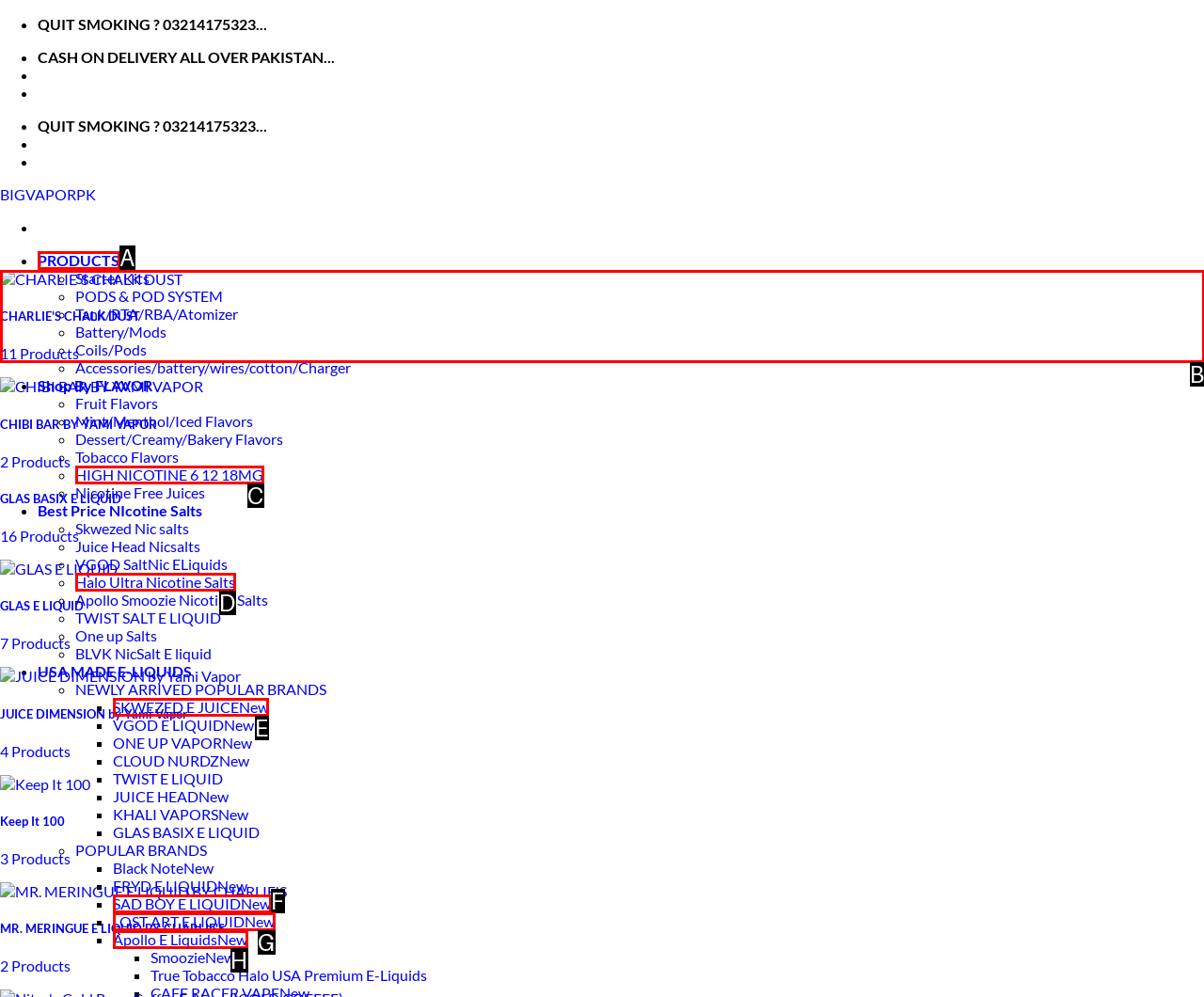From the given options, indicate the letter that corresponds to the action needed to complete this task: Check out the 'SKWEZED E JUICENew' brand. Respond with only the letter.

E